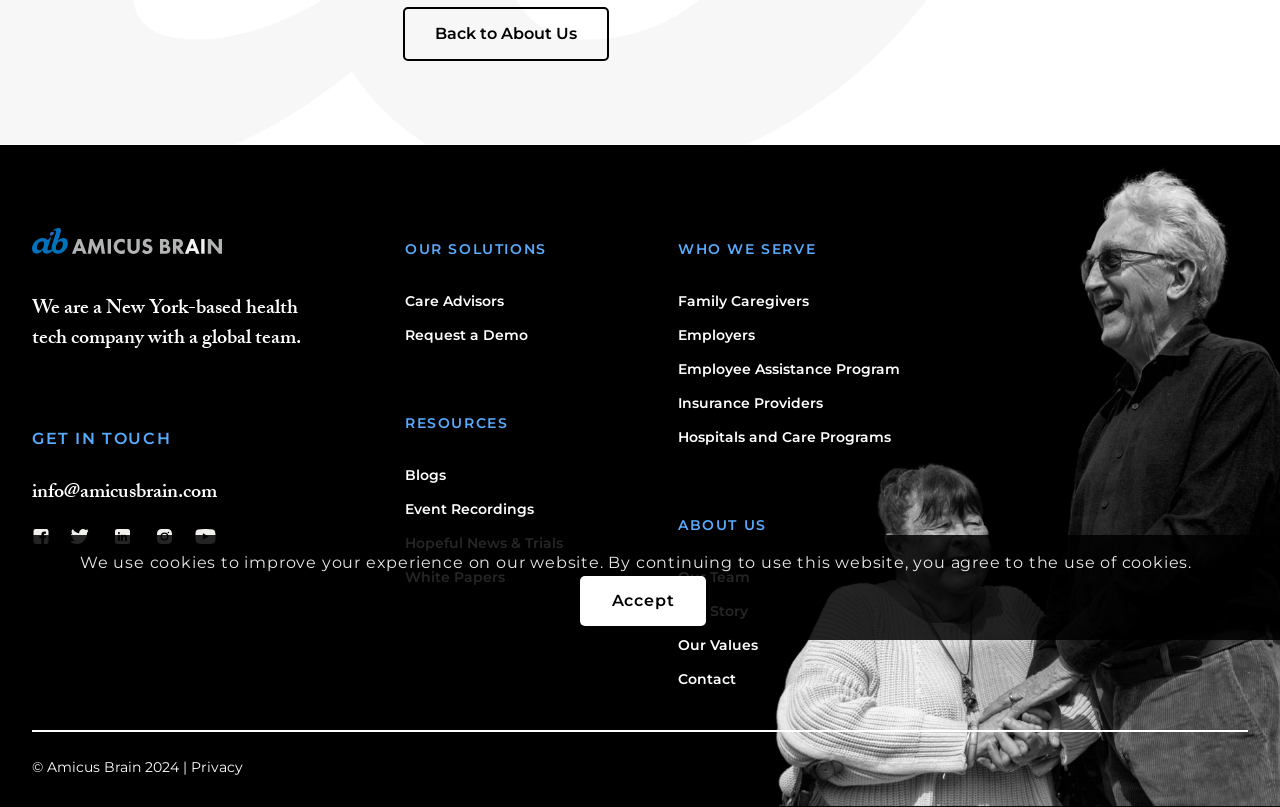Determine the bounding box for the UI element as described: "Hospitals and Care Programs". The coordinates should be represented as four float numbers between 0 and 1, formatted as [left, top, right, bottom].

[0.53, 0.53, 0.696, 0.552]